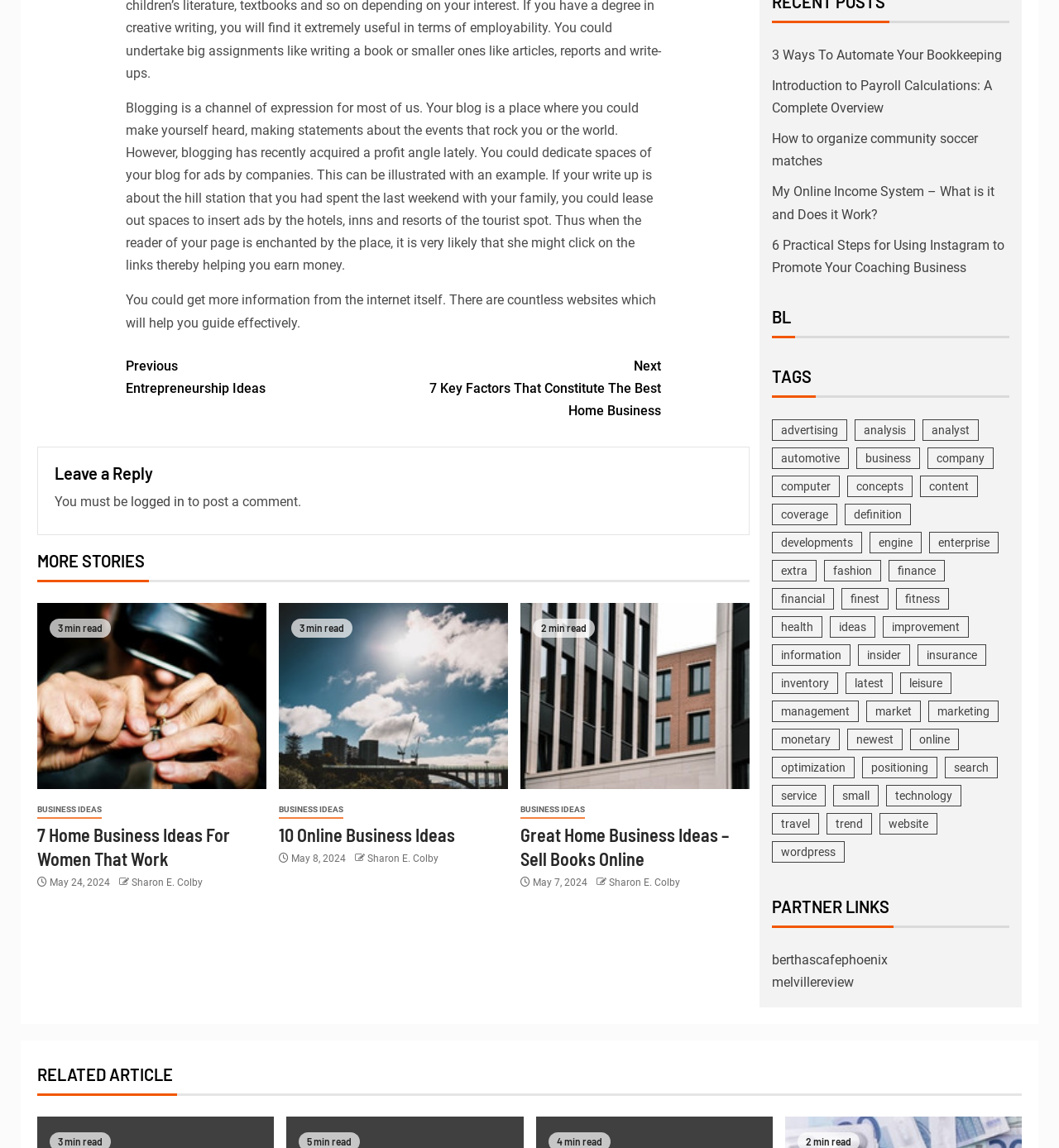What is the date of the blog post 'Great Home Business Ideas – Sell Books Online'?
Kindly offer a detailed explanation using the data available in the image.

The date of the blog post 'Great Home Business Ideas – Sell Books Online' is indicated as May 7, 2024, which can be found below the title of the article.